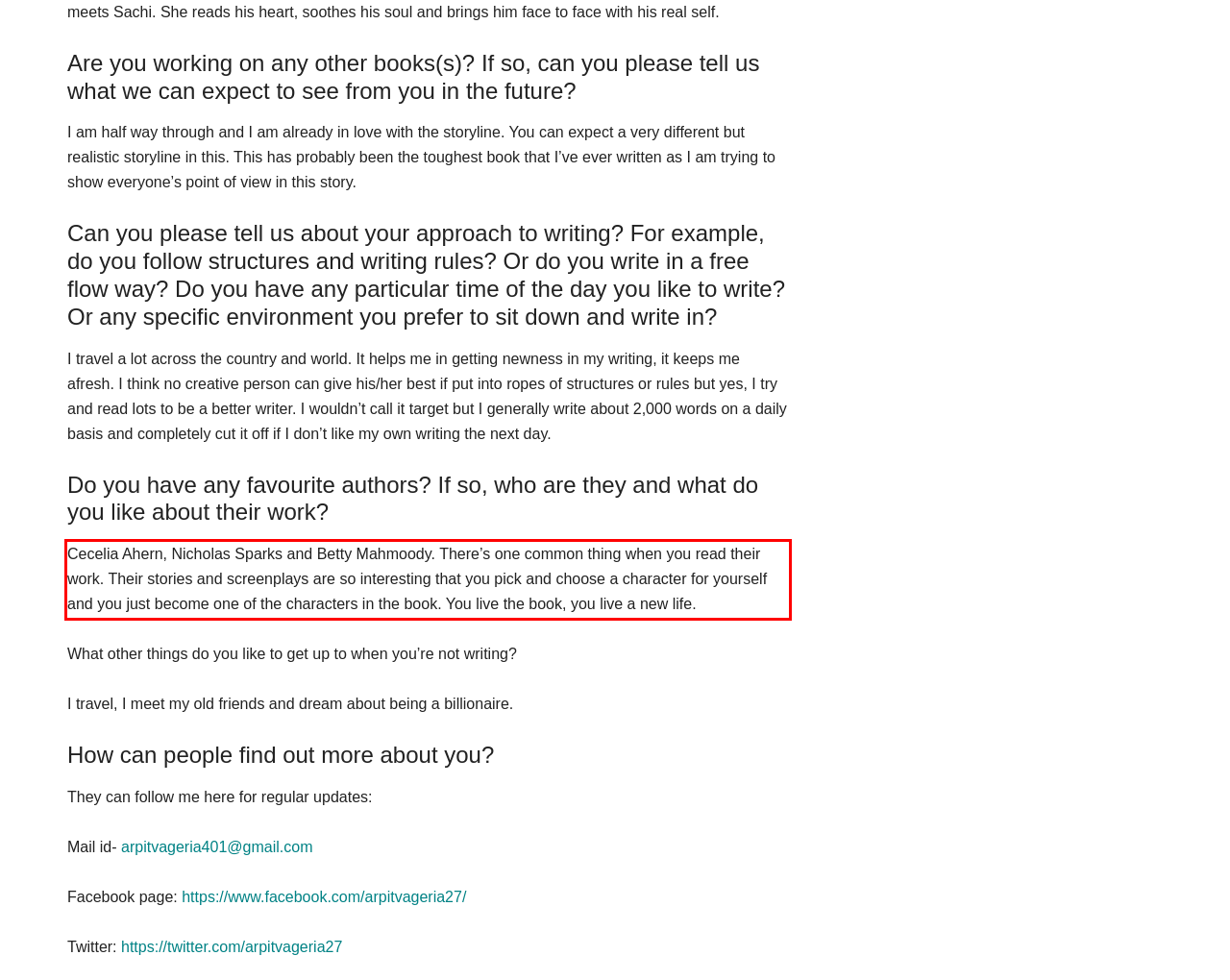Extract and provide the text found inside the red rectangle in the screenshot of the webpage.

Cecelia Ahern, Nicholas Sparks and Betty Mahmoody. There’s one common thing when you read their work. Their stories and screenplays are so interesting that you pick and choose a character for yourself and you just become one of the characters in the book. You live the book, you live a new life.